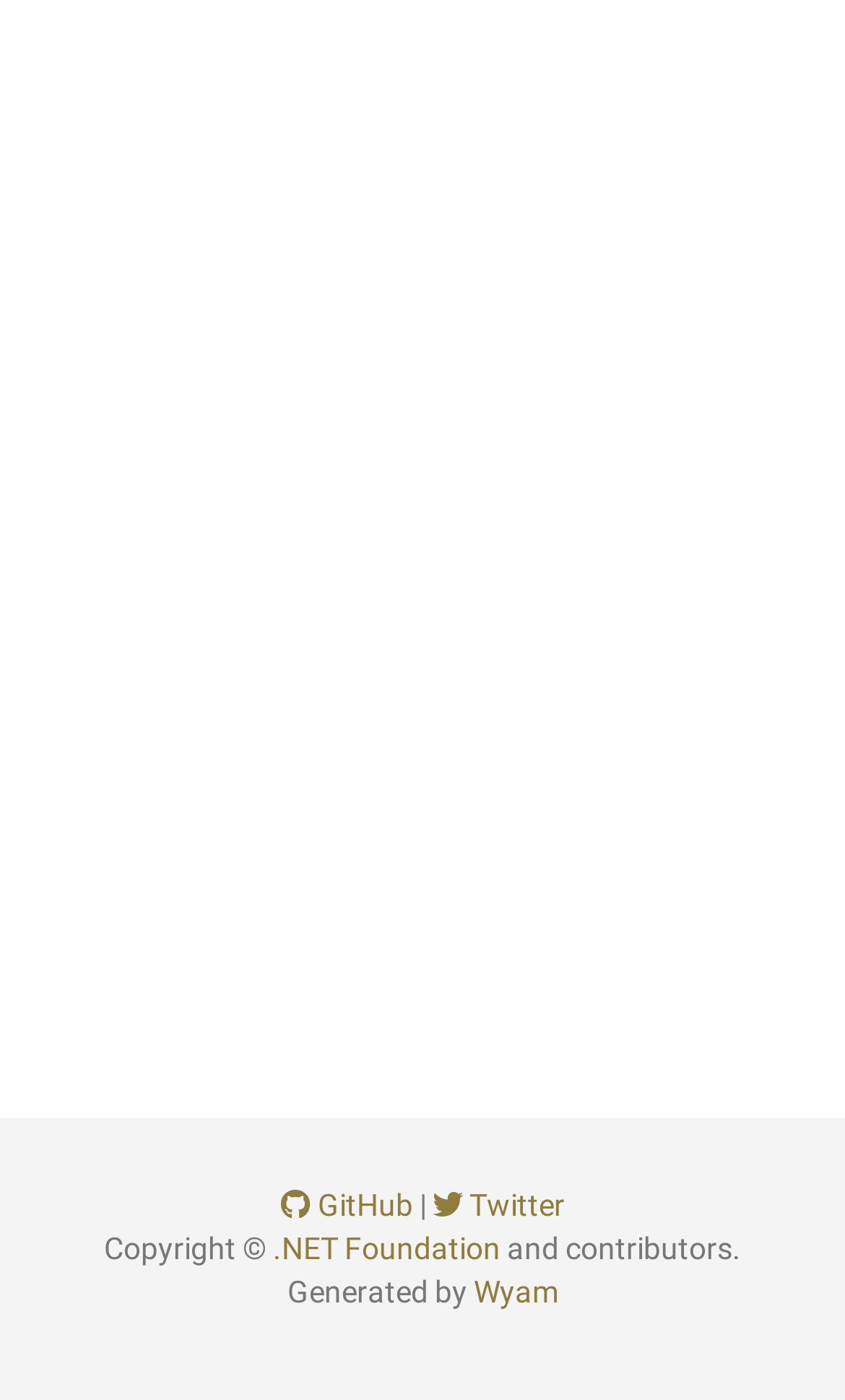Use a single word or phrase to answer this question: 
What is the position of the GitHub link?

Above Twitter link